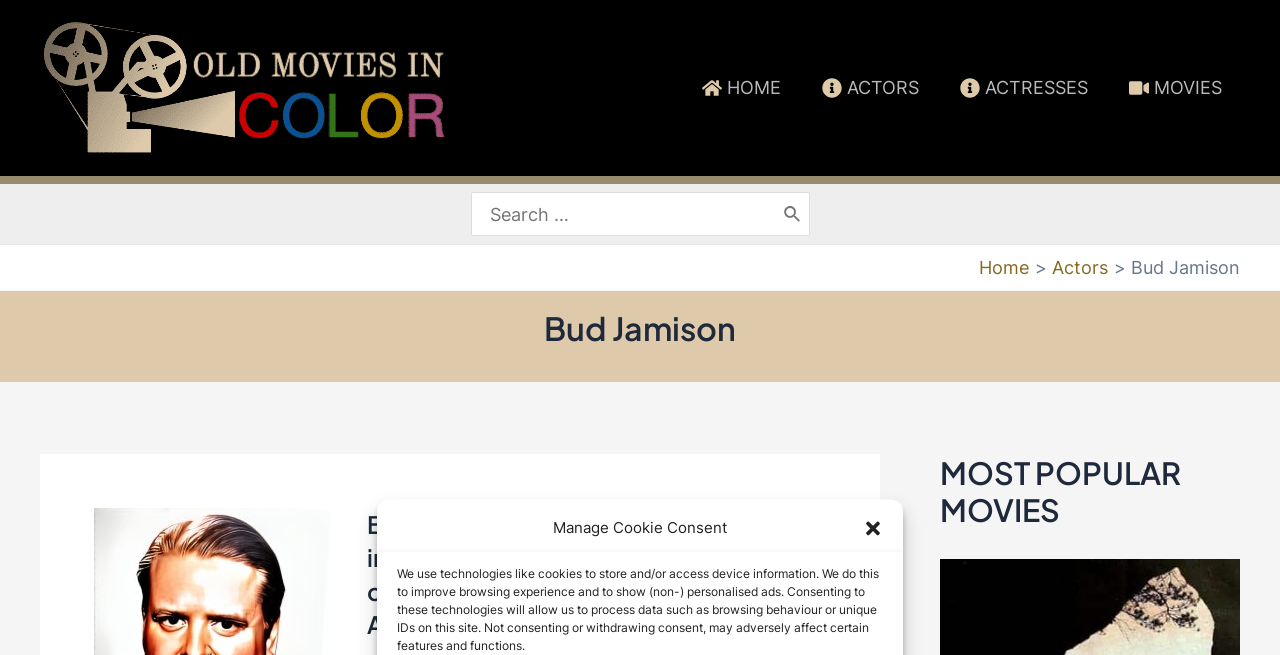Find the bounding box coordinates for the area you need to click to carry out the instruction: "click the close dialogue button". The coordinates should be four float numbers between 0 and 1, indicated as [left, top, right, bottom].

[0.674, 0.791, 0.69, 0.822]